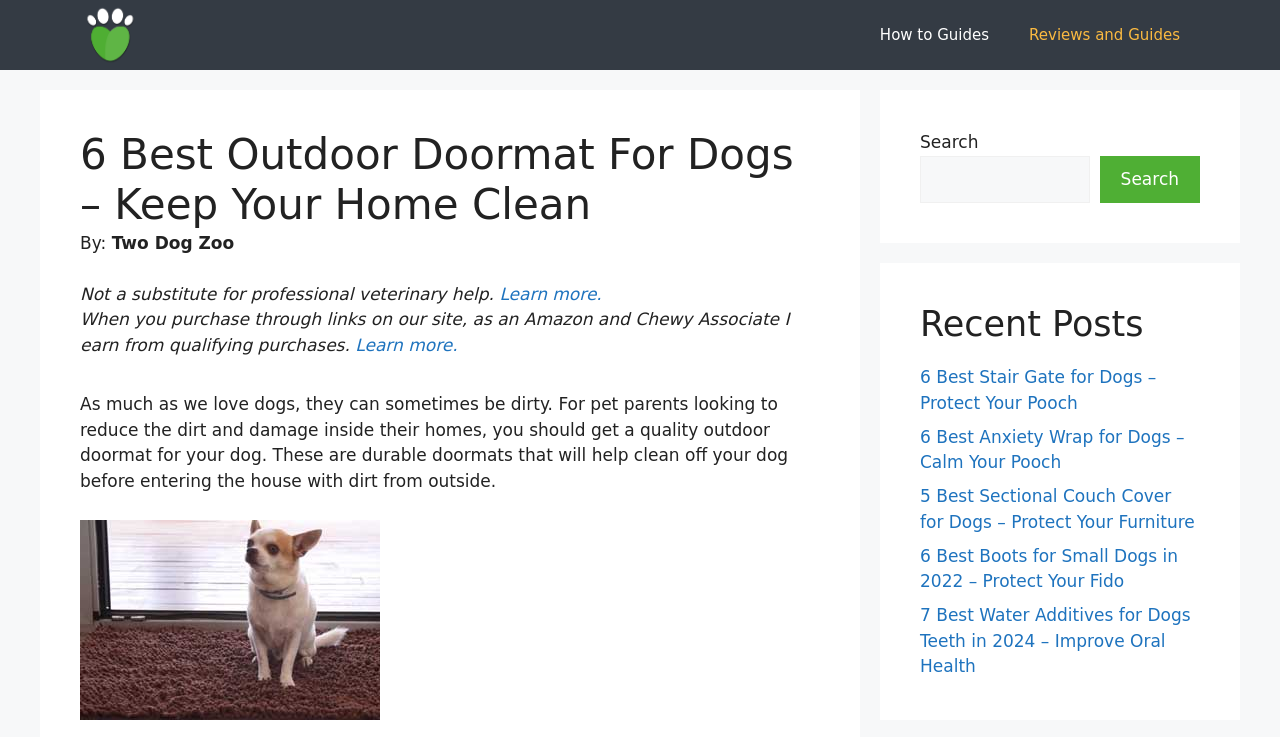Locate the bounding box coordinates of the clickable area needed to fulfill the instruction: "Read the '6 Best Stair Gate for Dogs – Protect Your Pooch' article".

[0.719, 0.498, 0.903, 0.56]